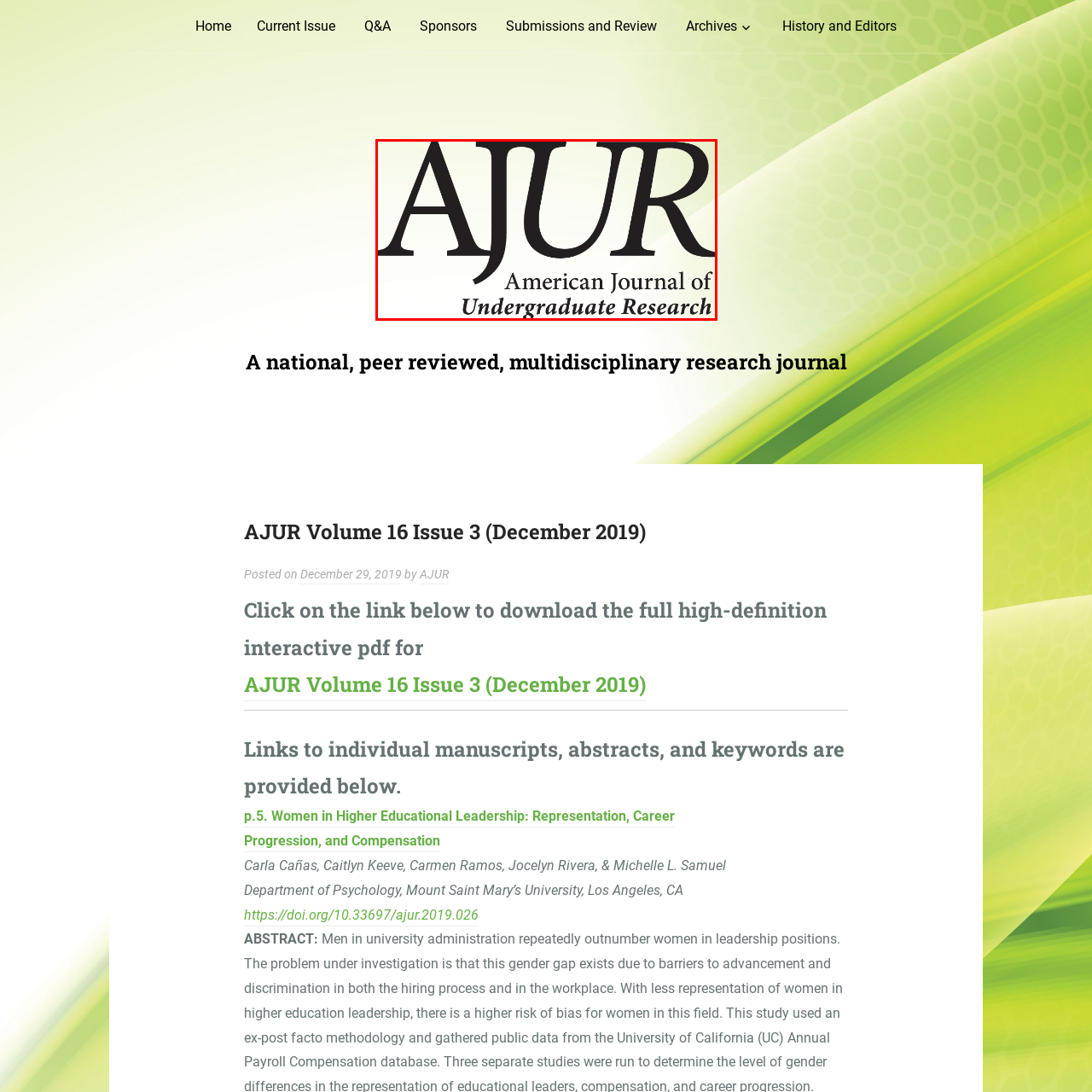Check the image marked by the red frame and reply to the question using one word or phrase:
What is the purpose of the soft gradient background?

To enhance professionalism